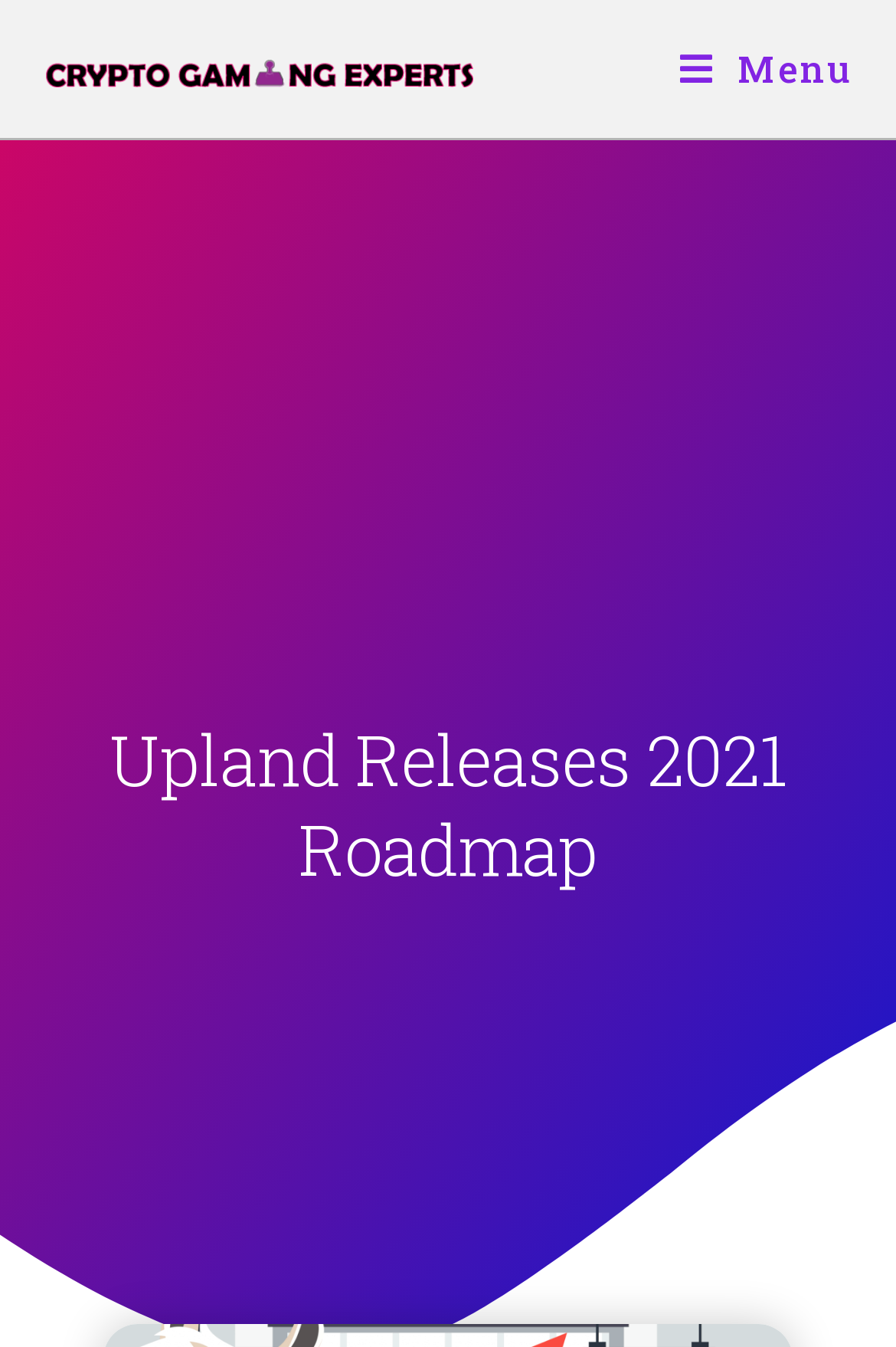Can you determine the main header of this webpage?

Upland Releases 2021 Roadmap